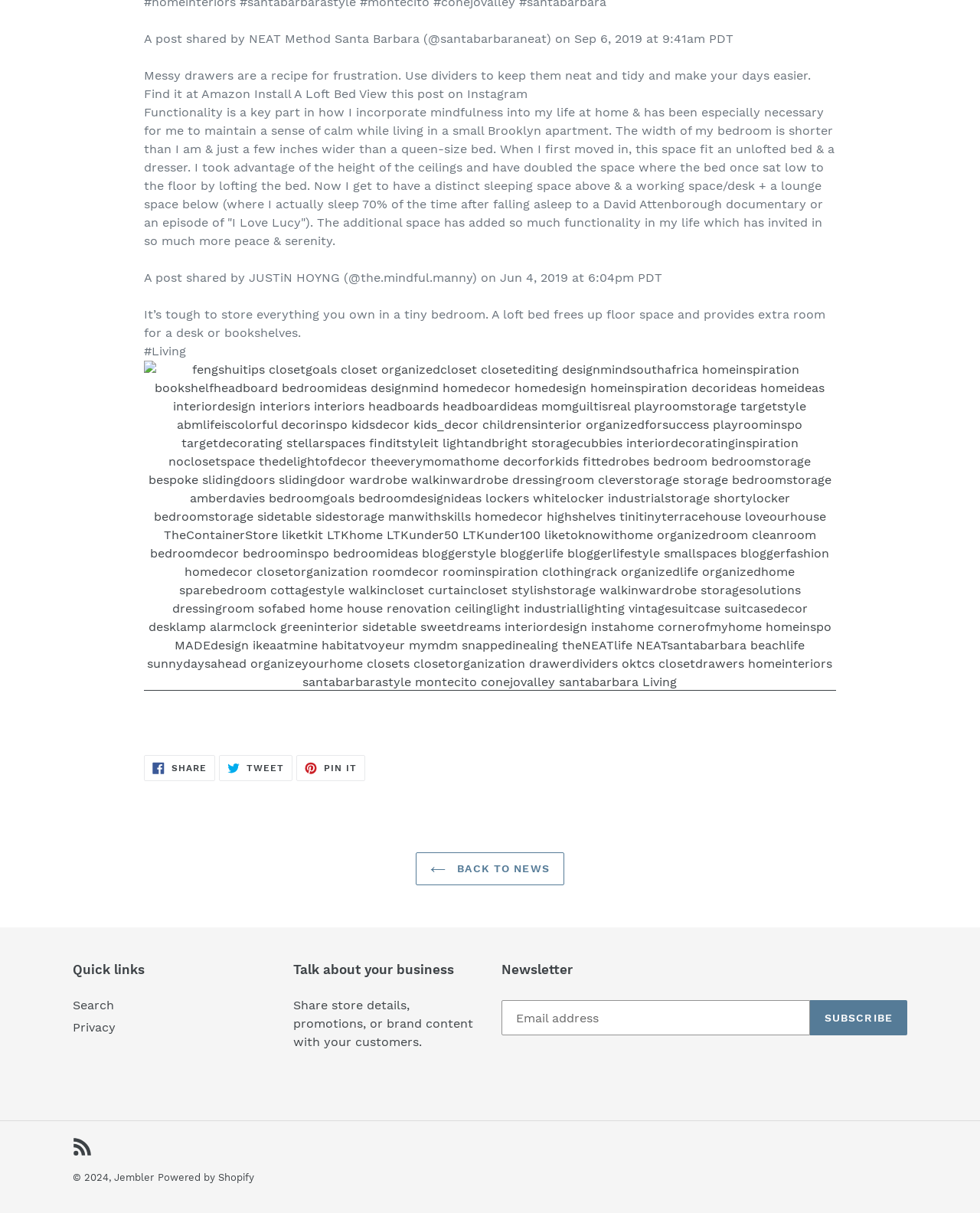What is the copyright year of the website?
Refer to the screenshot and respond with a concise word or phrase.

2024